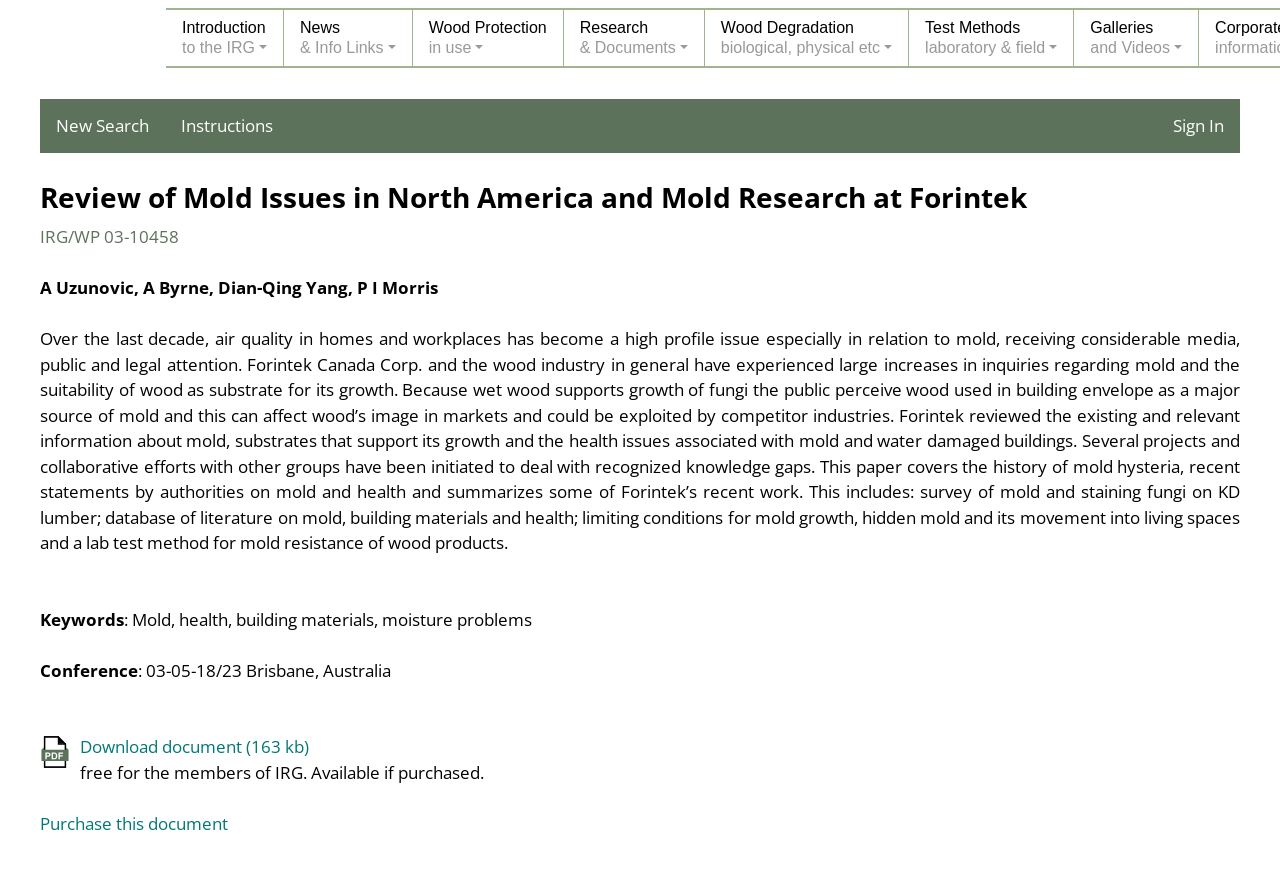Find the bounding box coordinates of the element to click in order to complete this instruction: "Purchase this document". The bounding box coordinates must be four float numbers between 0 and 1, denoted as [left, top, right, bottom].

[0.031, 0.924, 0.178, 0.95]